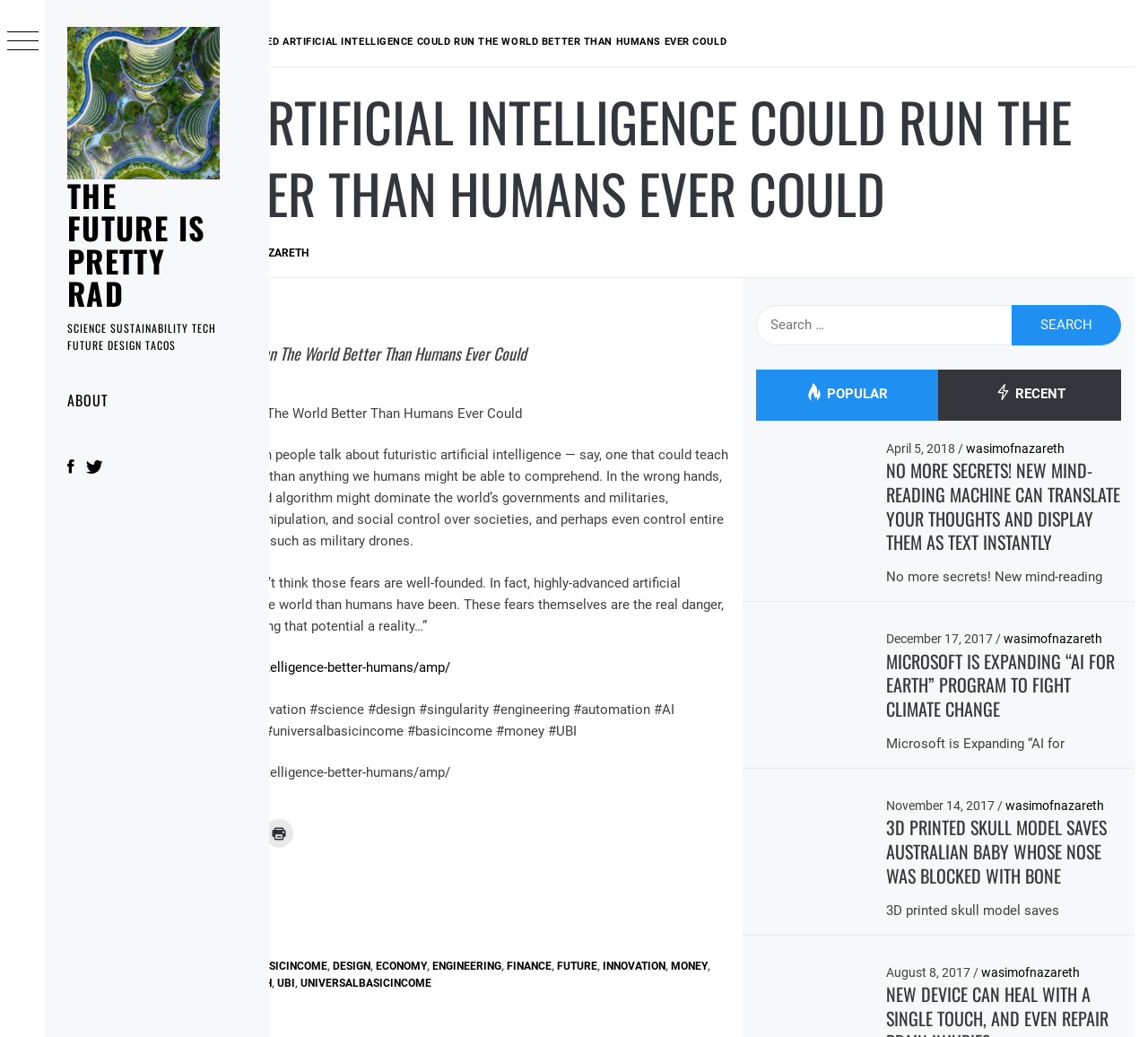What is the purpose of the search box?
Look at the image and respond with a one-word or short phrase answer.

To search the website